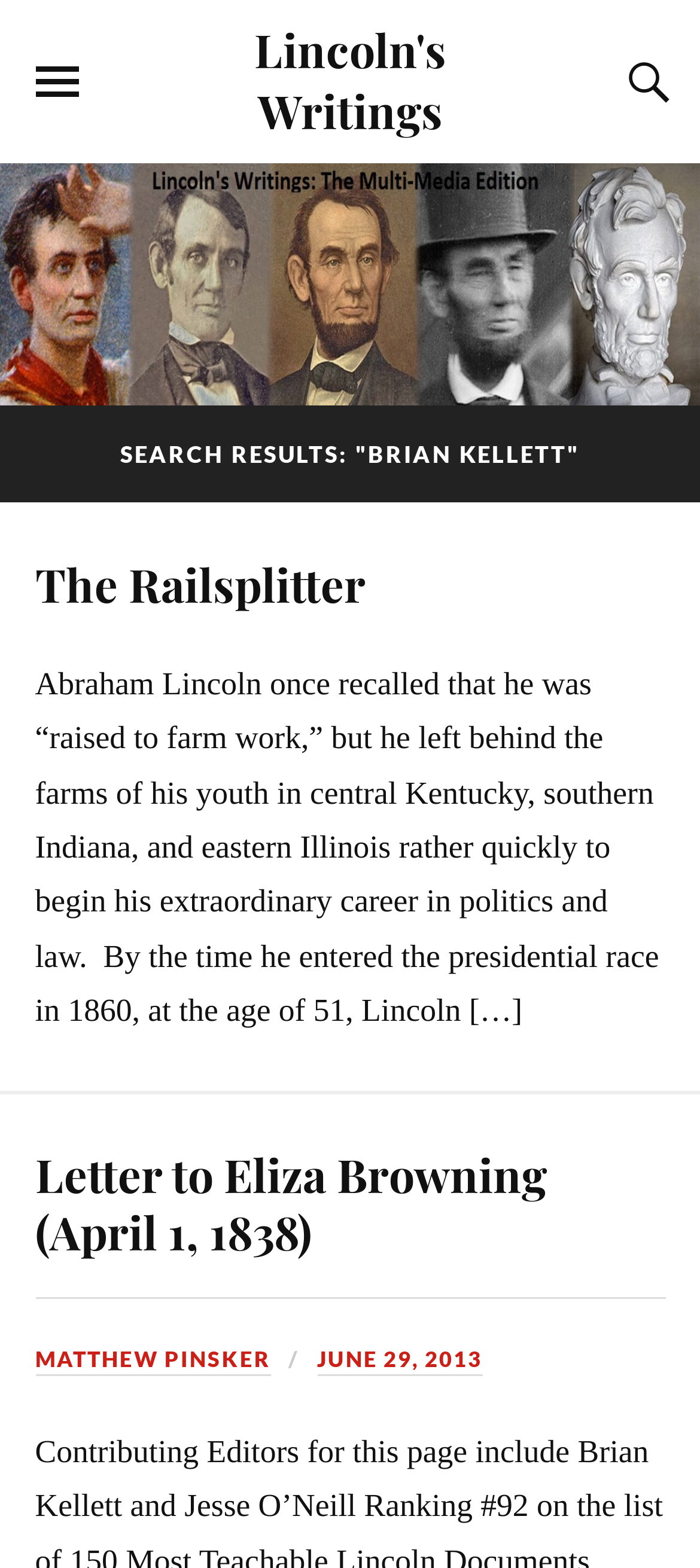Refer to the screenshot and answer the following question in detail:
Who wrote the letter to Eliza Browning?

I inferred the answer by looking at the context of the letter, which is under the search results for 'Brian Kellett' and is related to Abraham Lincoln's writings. The letter is likely written by Abraham Lincoln himself.